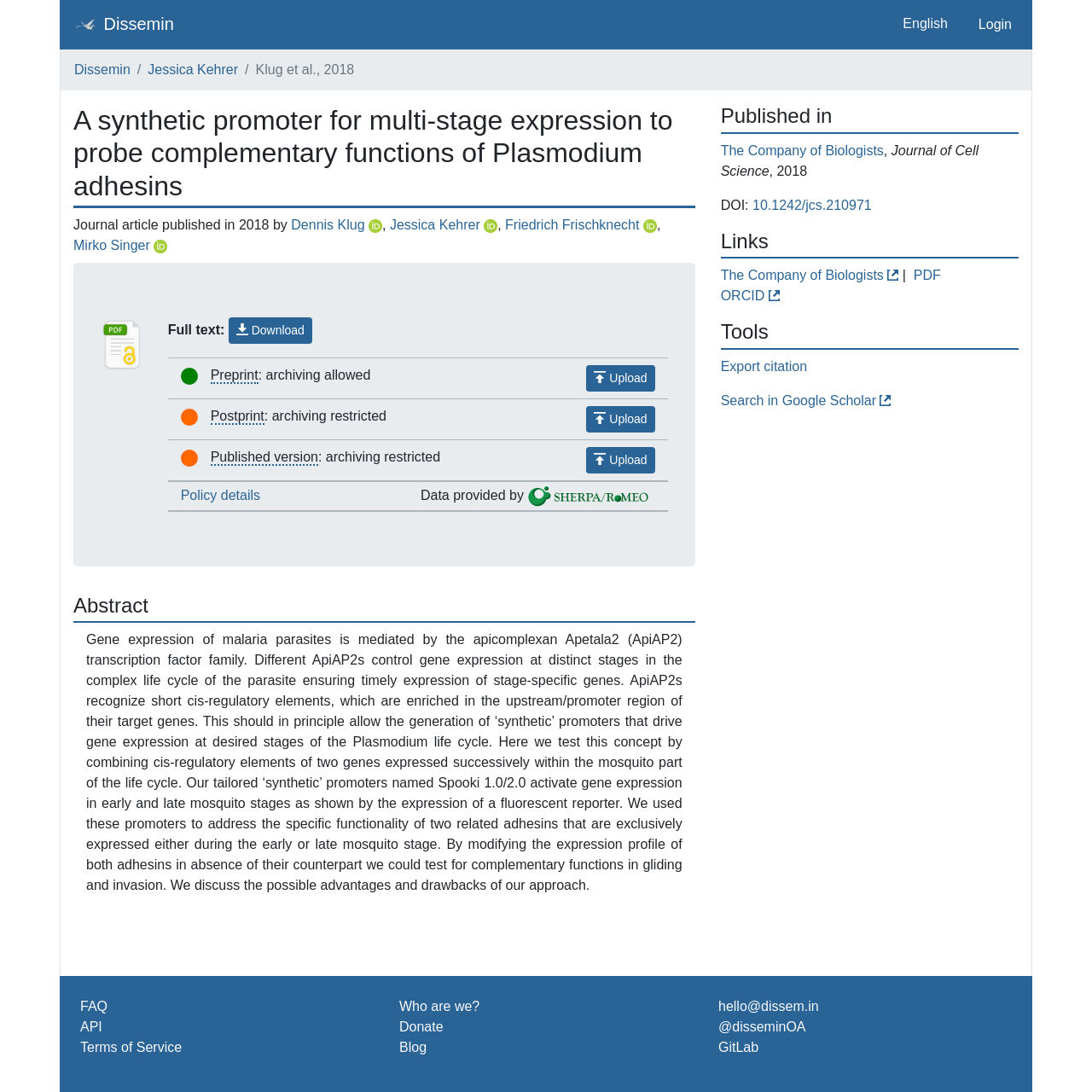Find the bounding box coordinates of the UI element according to this description: "parent_node: Data provided by".

[0.483, 0.447, 0.6, 0.46]